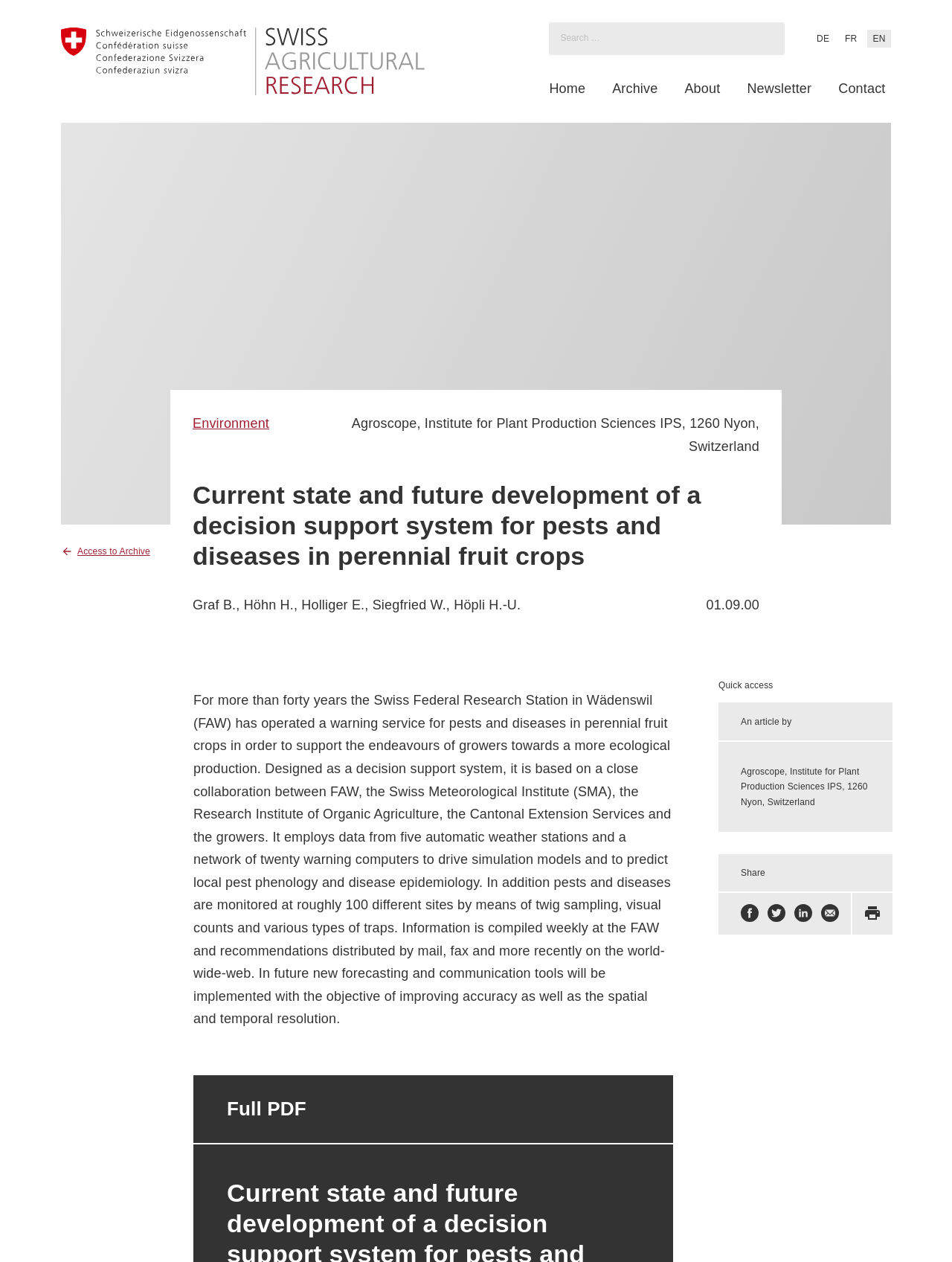Locate the bounding box coordinates of the item that should be clicked to fulfill the instruction: "Search for something".

[0.577, 0.018, 0.824, 0.044]